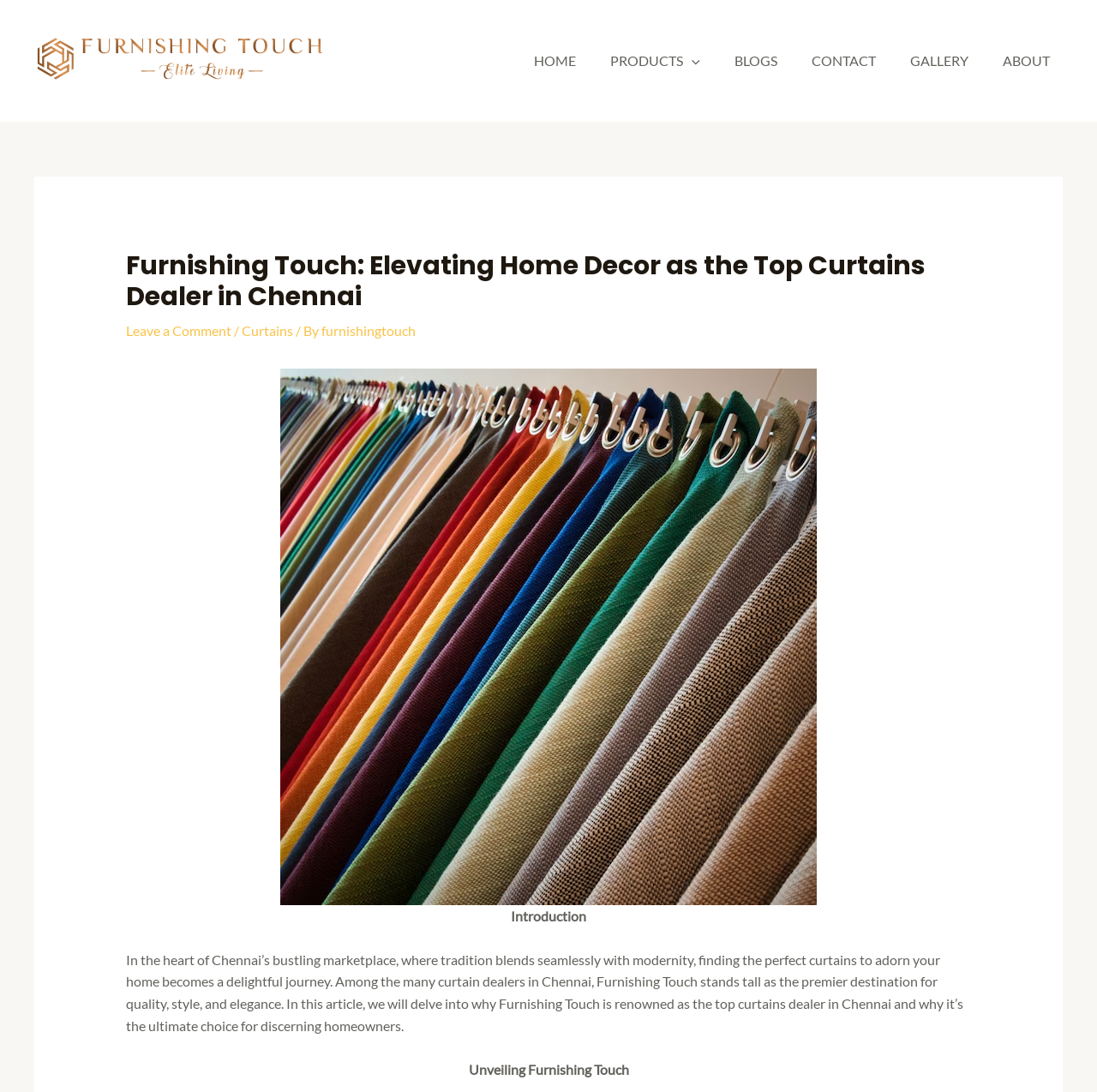Given the element description Leave a Comment, identify the bounding box coordinates for the UI element on the webpage screenshot. The format should be (top-left x, top-left y, bottom-right x, bottom-right y), with values between 0 and 1.

[0.115, 0.295, 0.211, 0.31]